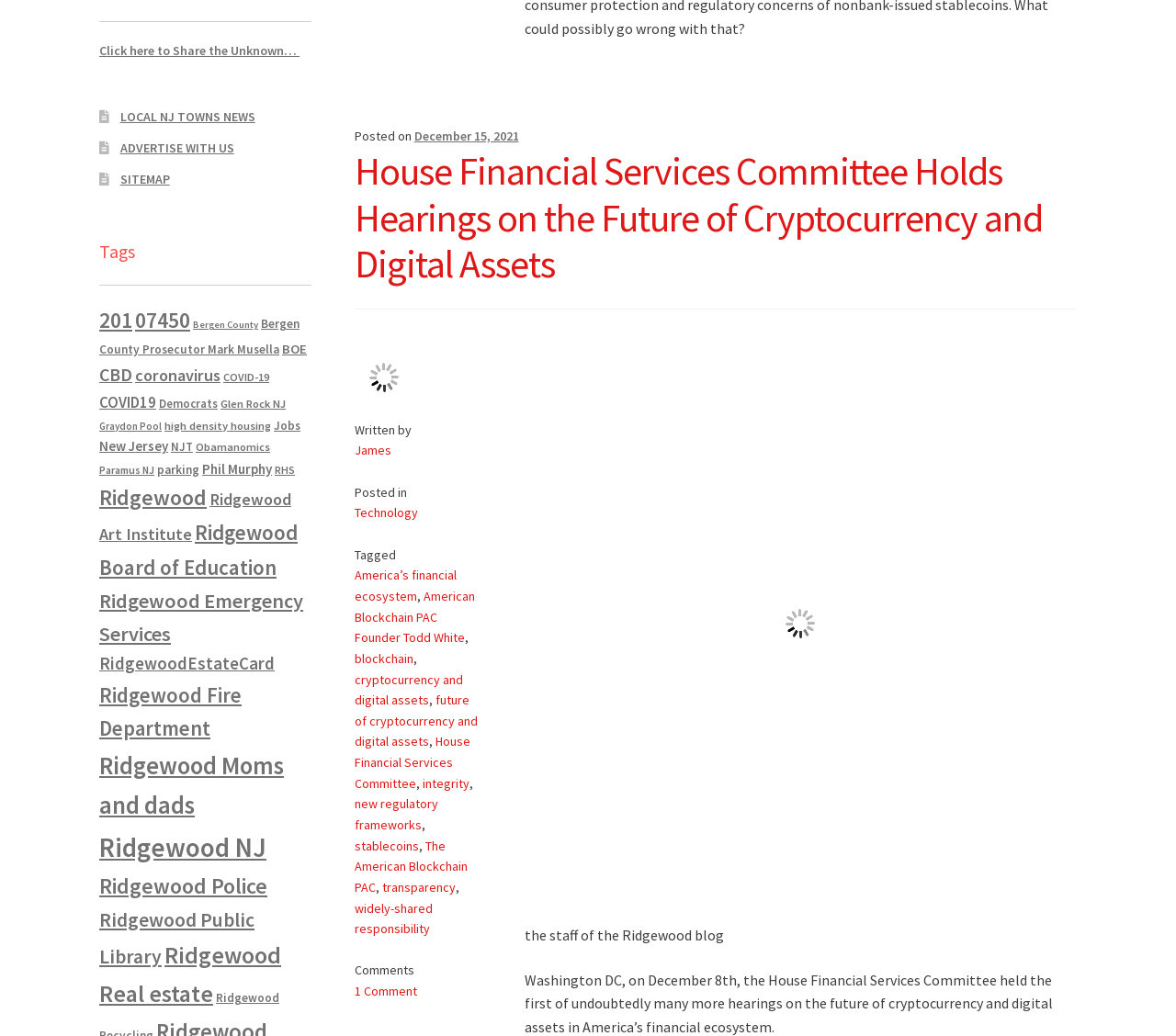Specify the bounding box coordinates of the element's area that should be clicked to execute the given instruction: "Join the subscription club". The coordinates should be four float numbers between 0 and 1, i.e., [left, top, right, bottom].

None